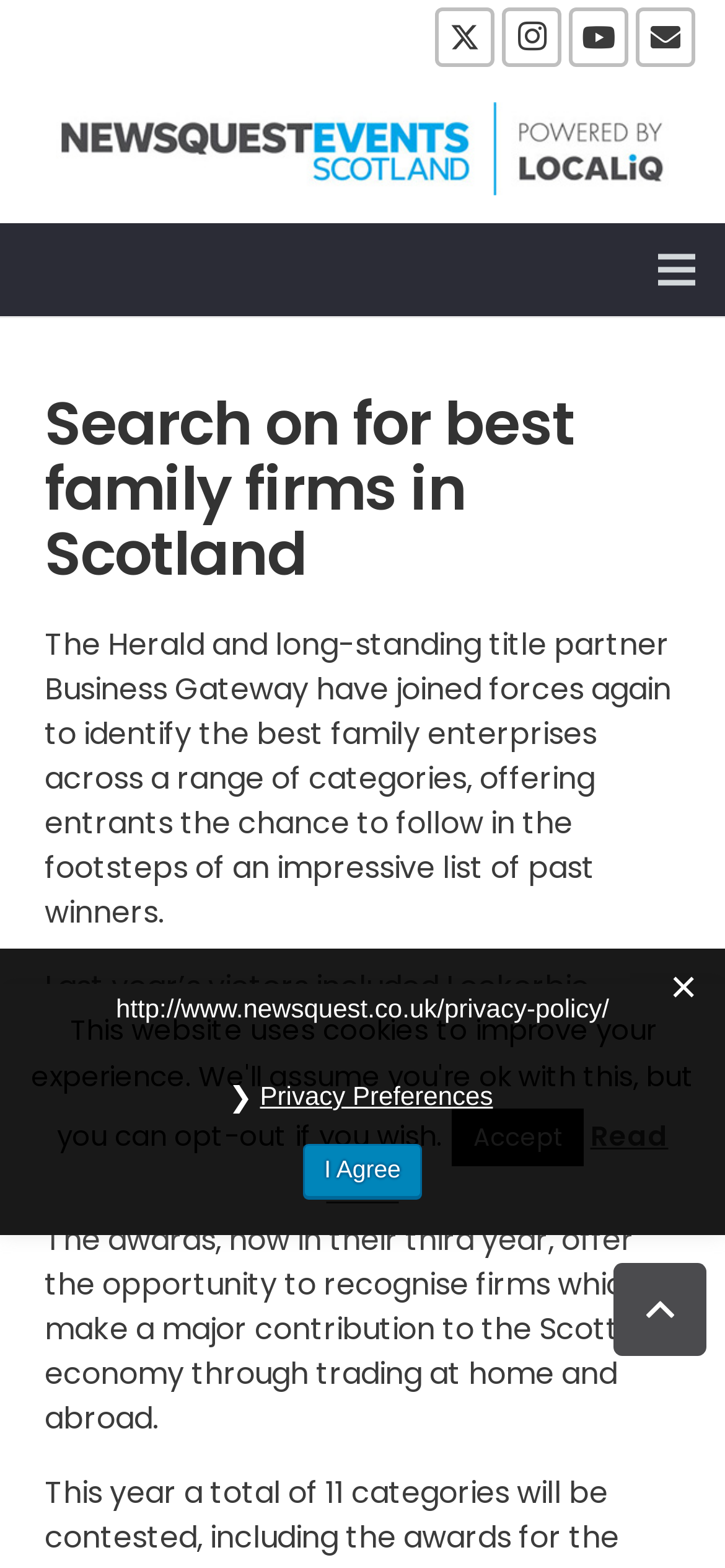Extract the bounding box coordinates for the HTML element that matches this description: "aria-label="NewsquestEventsScotland logo LocaliQ 2022"". The coordinates should be four float numbers between 0 and 1, i.e., [left, top, right, bottom].

[0.077, 0.065, 0.923, 0.125]